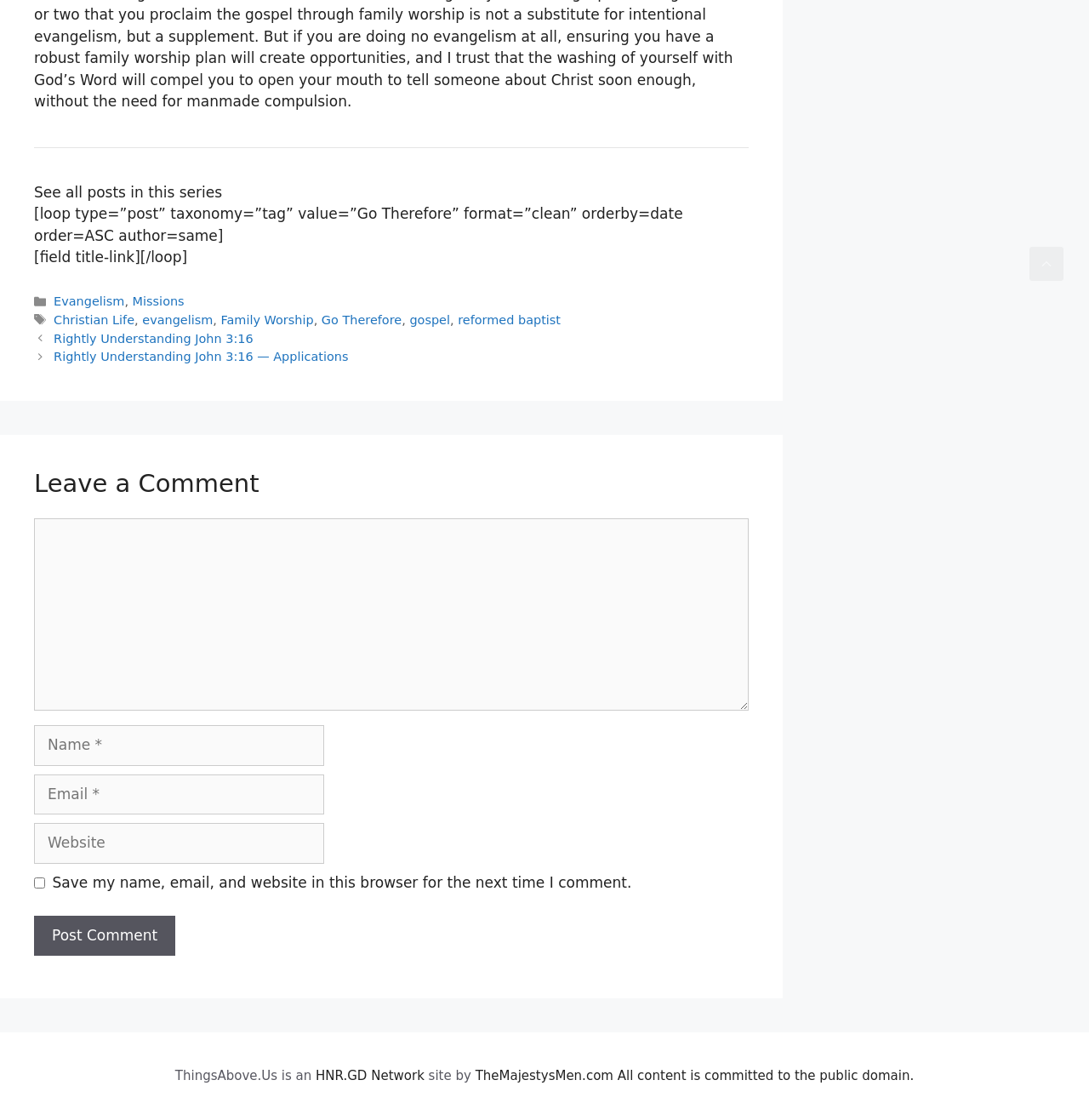Please determine the bounding box coordinates of the section I need to click to accomplish this instruction: "Leave a comment".

[0.031, 0.463, 0.688, 0.634]